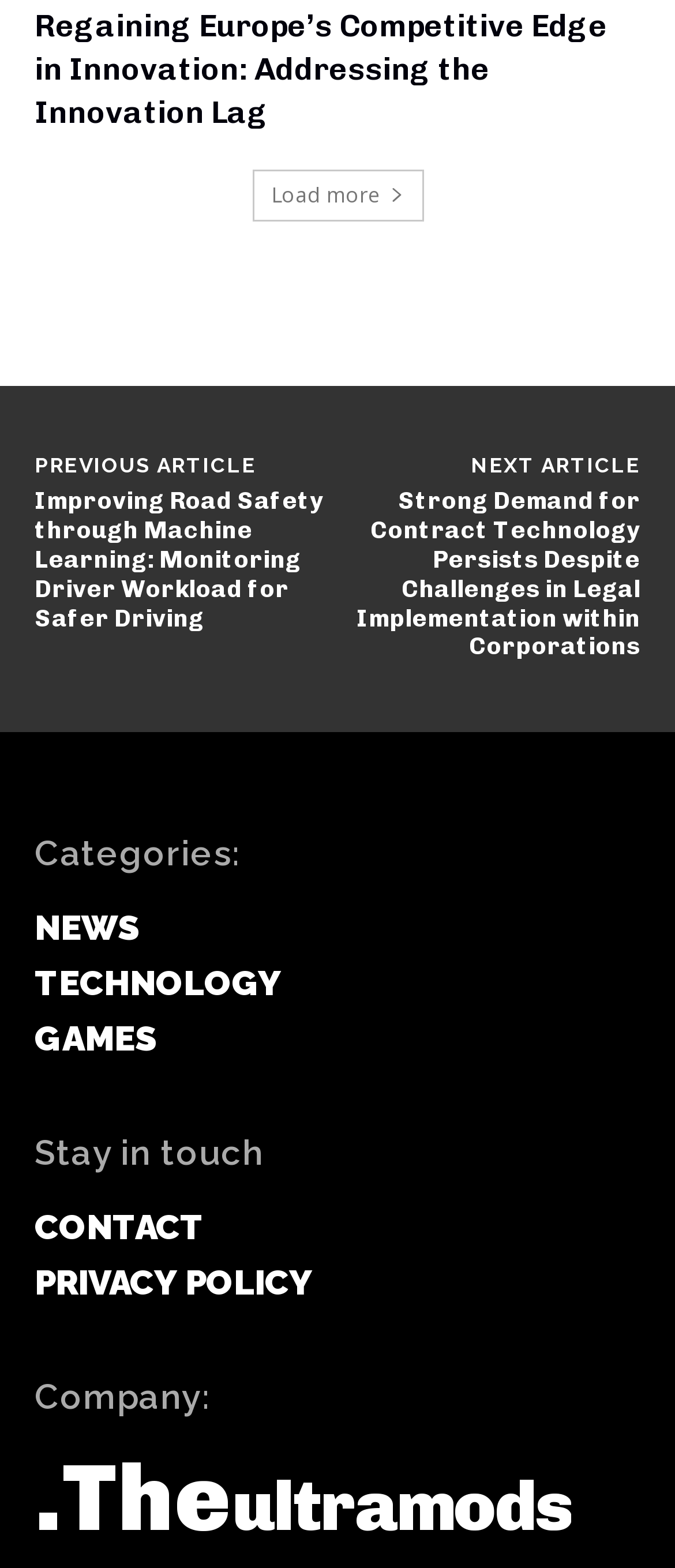From the details in the image, provide a thorough response to the question: How many categories are listed on this page?

I counted the number of link elements with OCR text that appear to be categories, which are 'NEWS', 'TECHNOLOGY', and 'GAMES'.